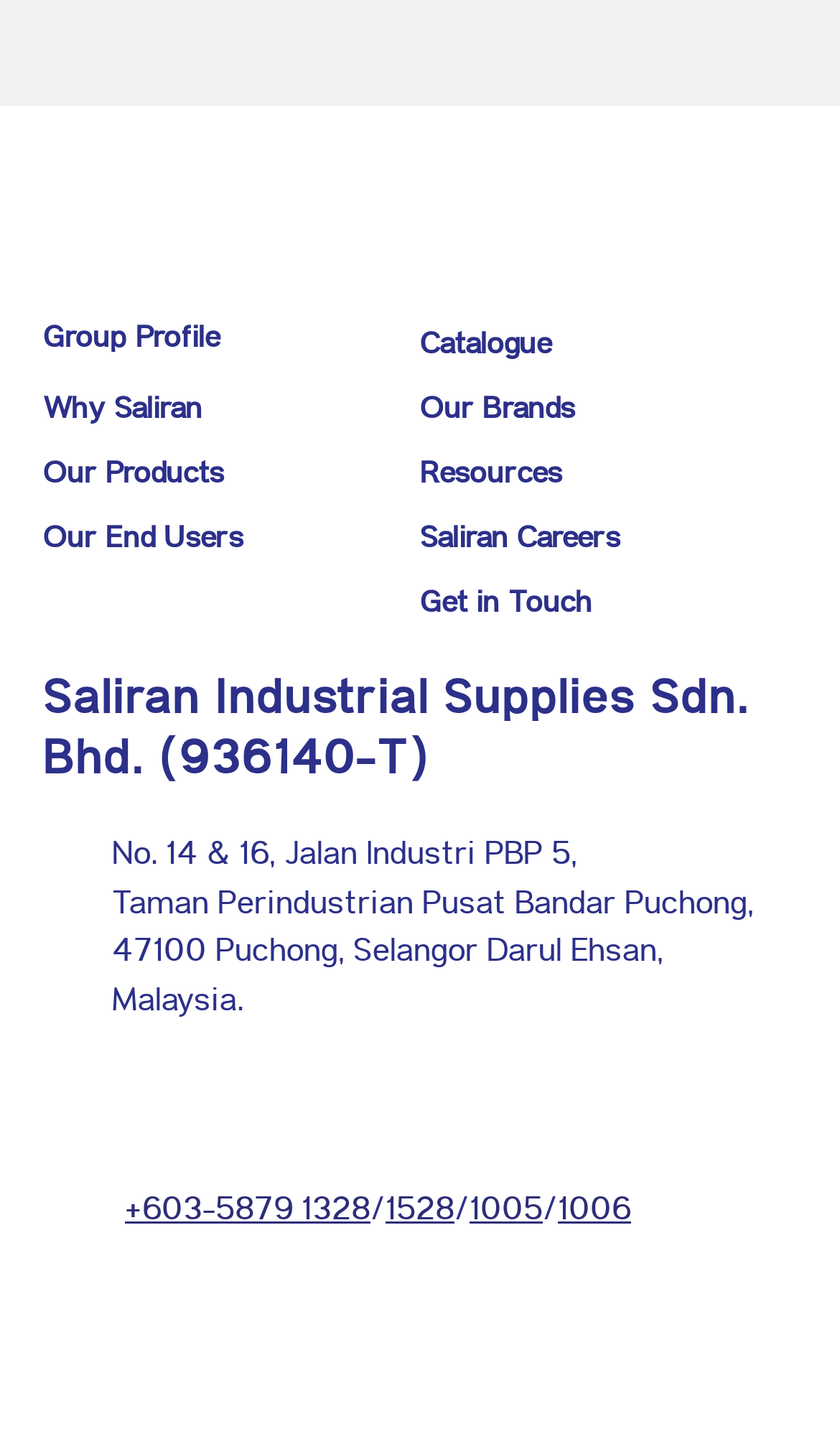Locate the bounding box coordinates of the clickable region to complete the following instruction: "read about Kids & Teaching."

None